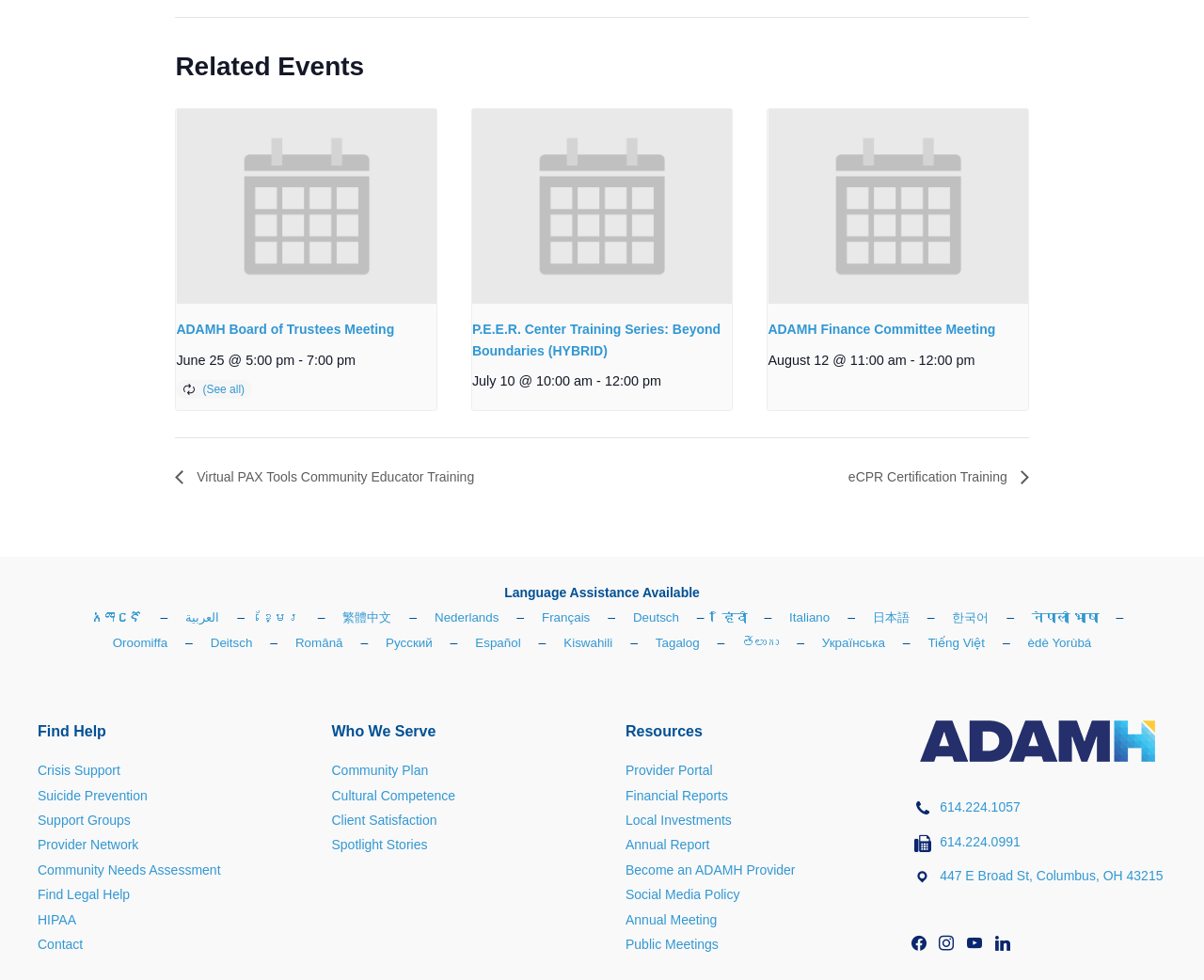Show the bounding box coordinates for the element that needs to be clicked to execute the following instruction: "Search for a topic". Provide the coordinates in the form of four float numbers between 0 and 1, i.e., [left, top, right, bottom].

None